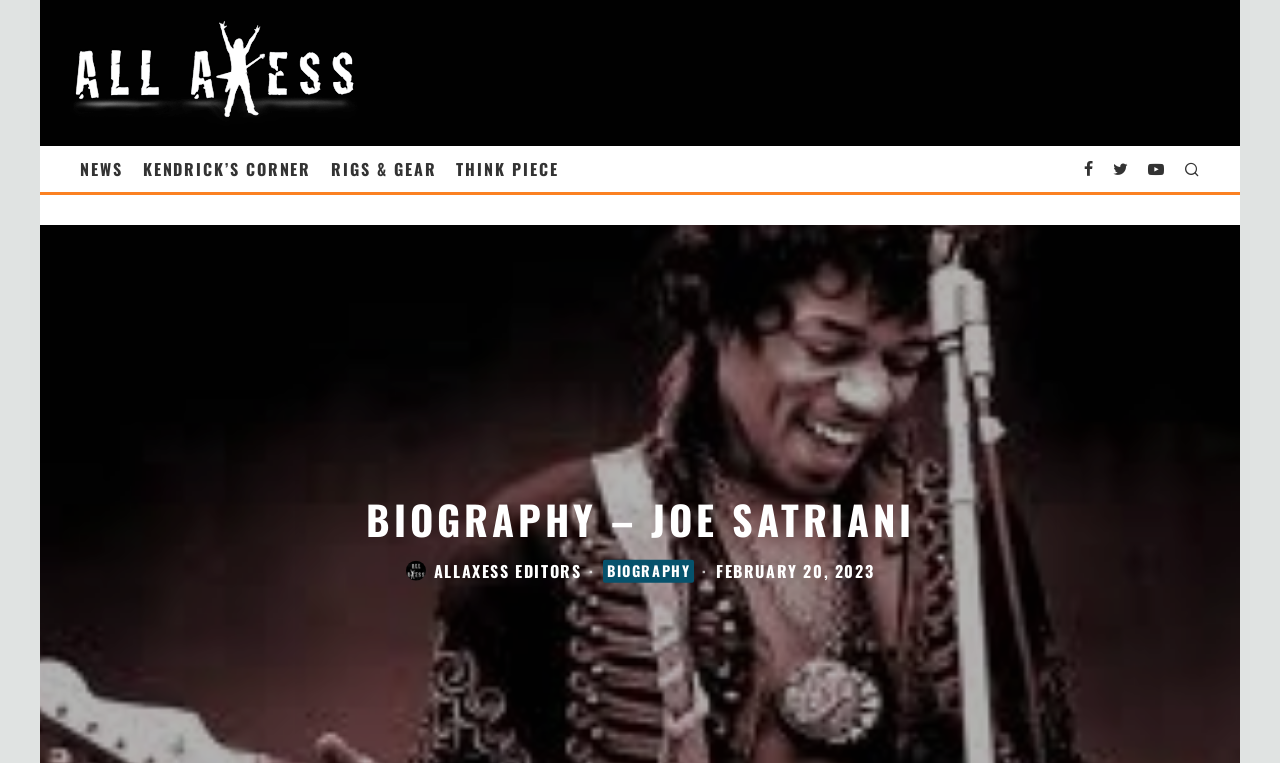Determine the title of the webpage and give its text content.

BIOGRAPHY – JOE SATRIANI